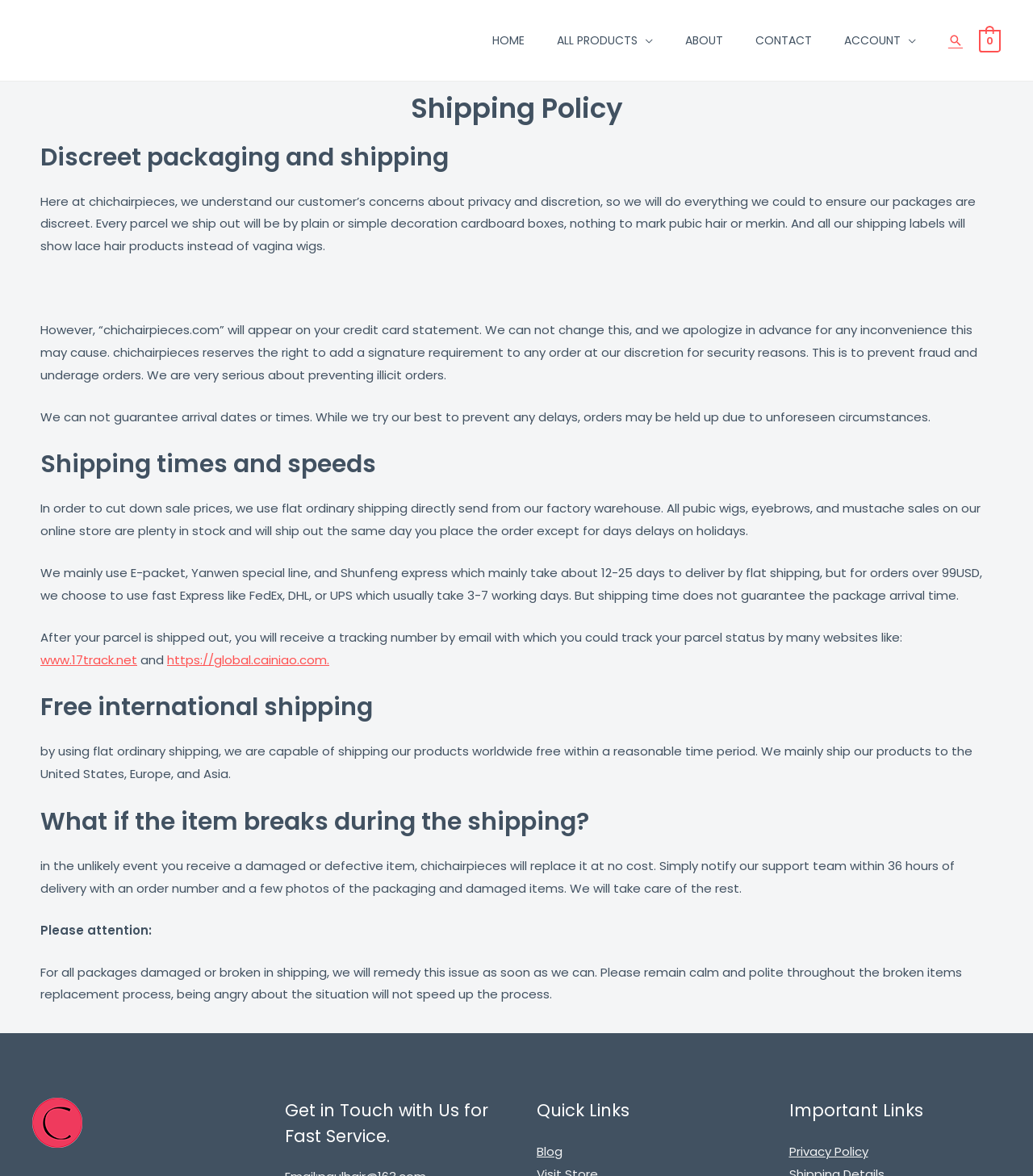Provide a one-word or brief phrase answer to the question:
Do they ship products worldwide?

Yes